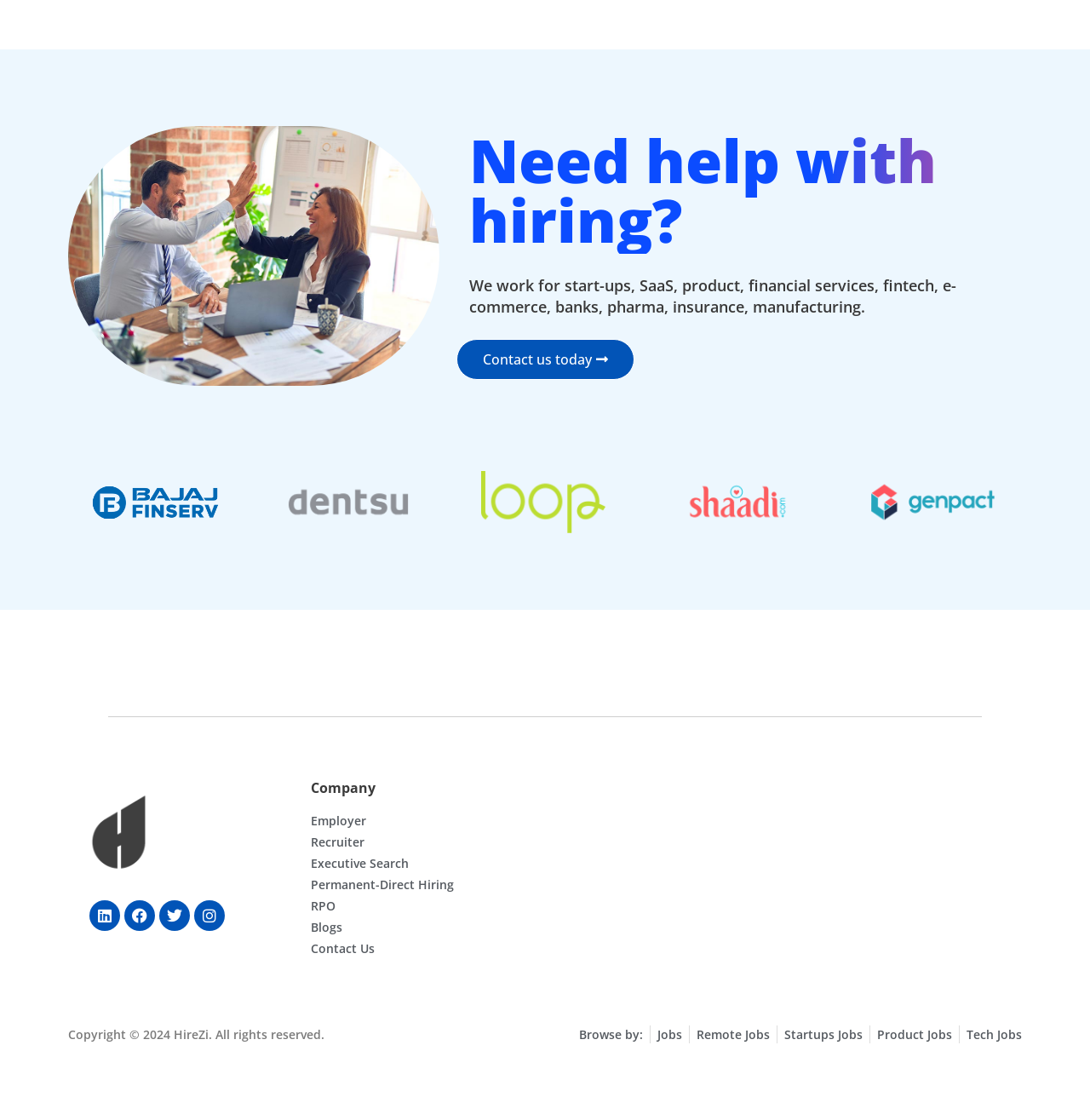Please specify the bounding box coordinates of the clickable section necessary to execute the following command: "Contact us today".

[0.419, 0.303, 0.582, 0.339]